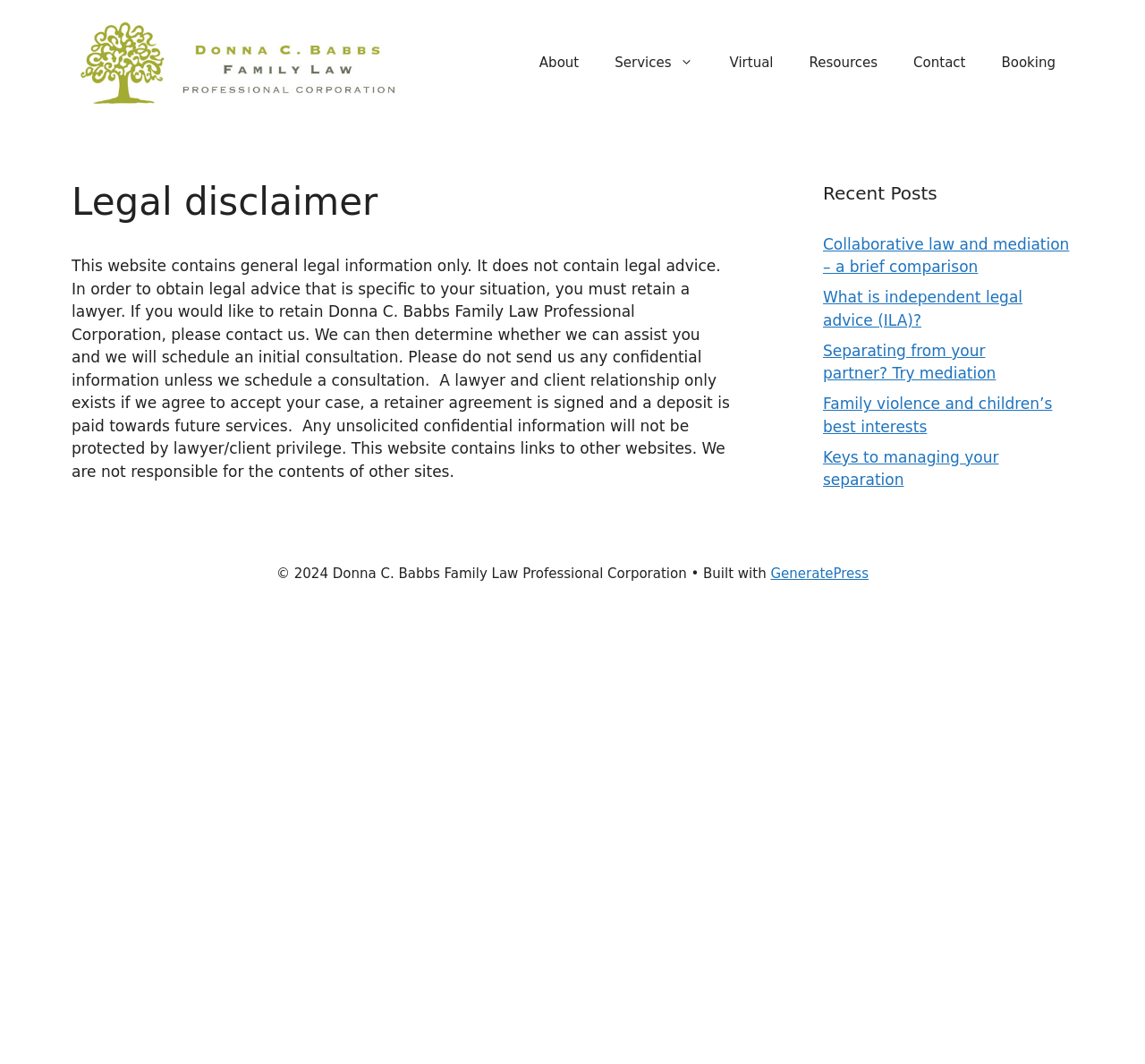Based on the element description "Contact", predict the bounding box coordinates of the UI element.

[0.782, 0.034, 0.859, 0.084]